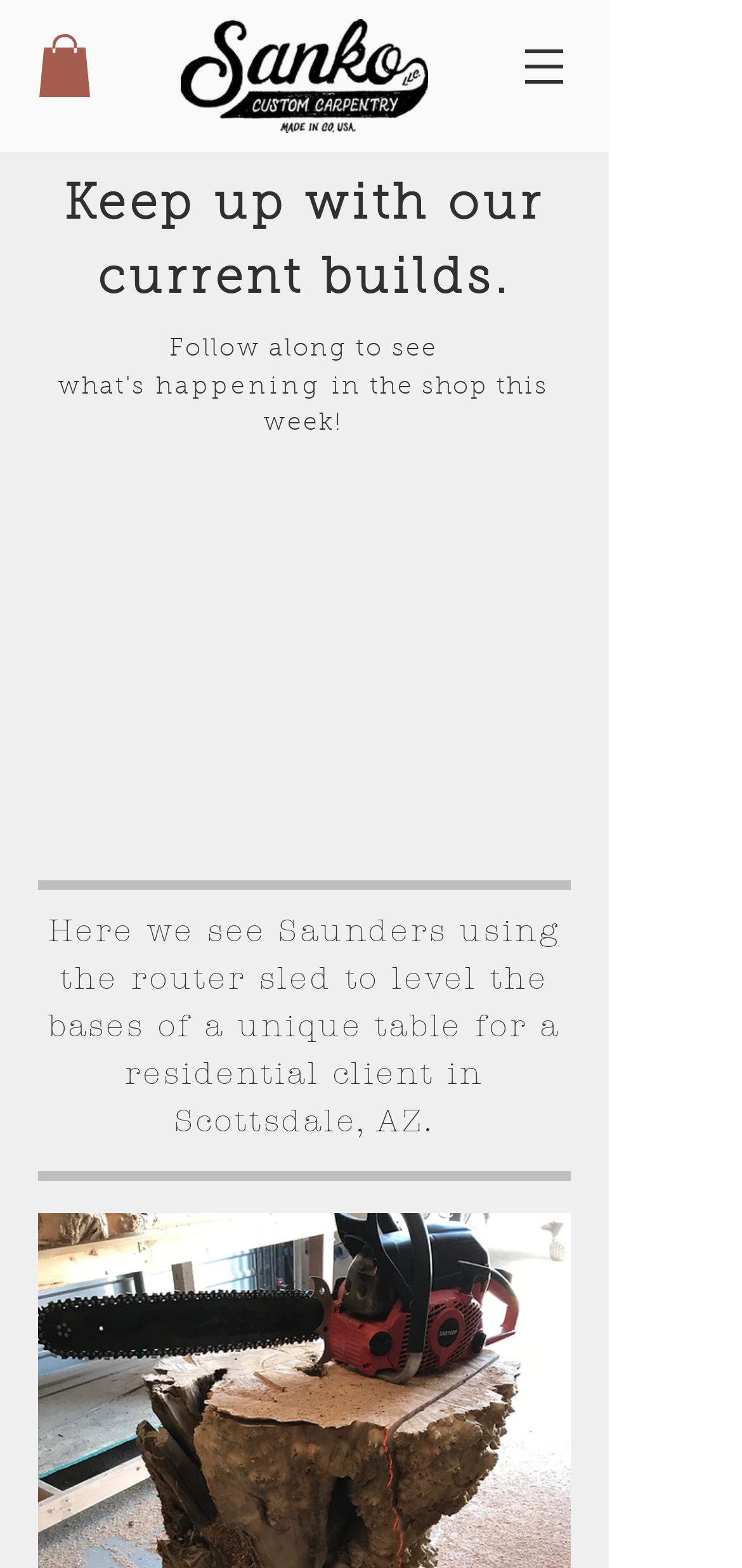Please give a one-word or short phrase response to the following question: 
What type of business is Sanko LLC?

Design-build local small business